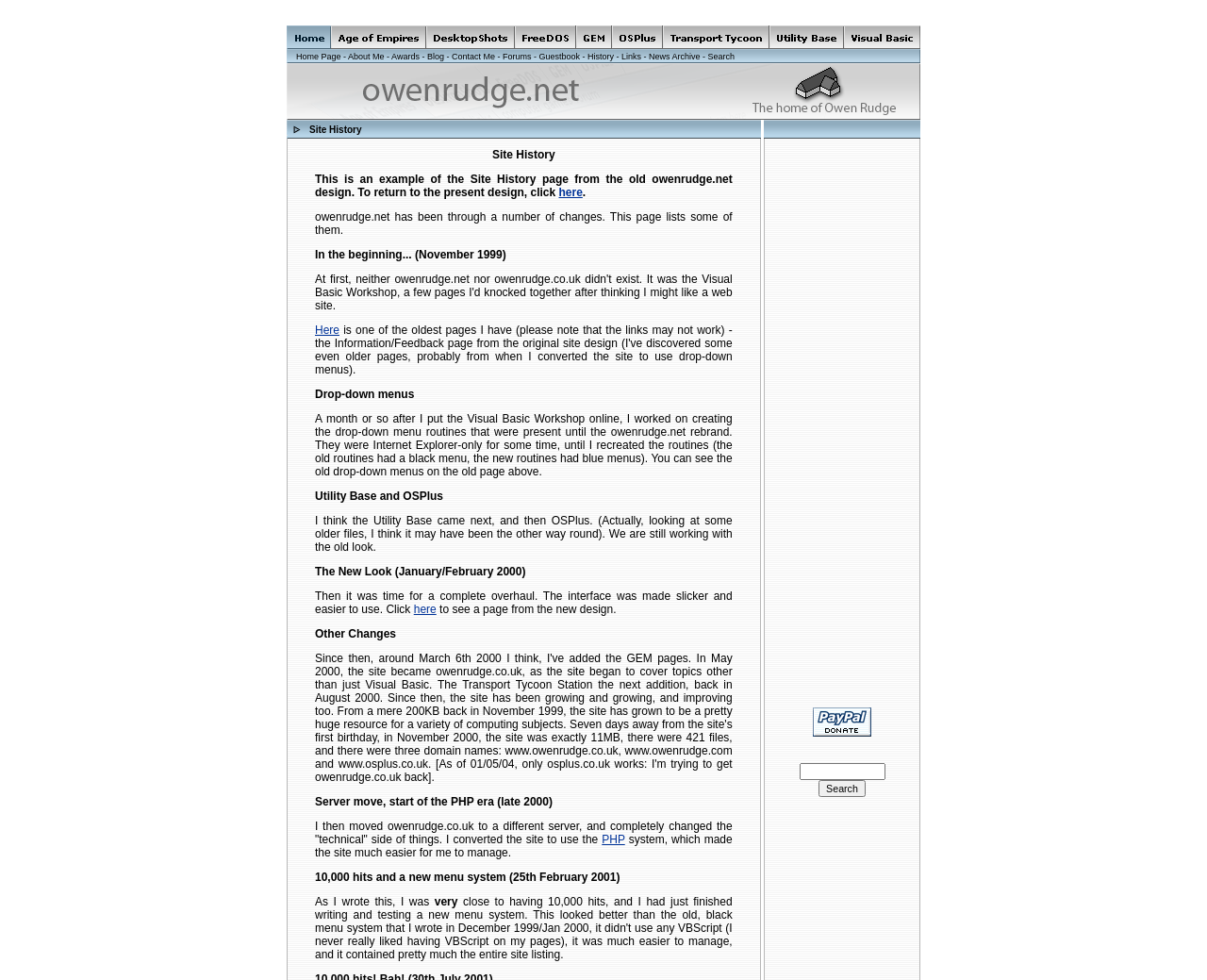Answer briefly with one word or phrase:
What is the main topic of this webpage?

Site History